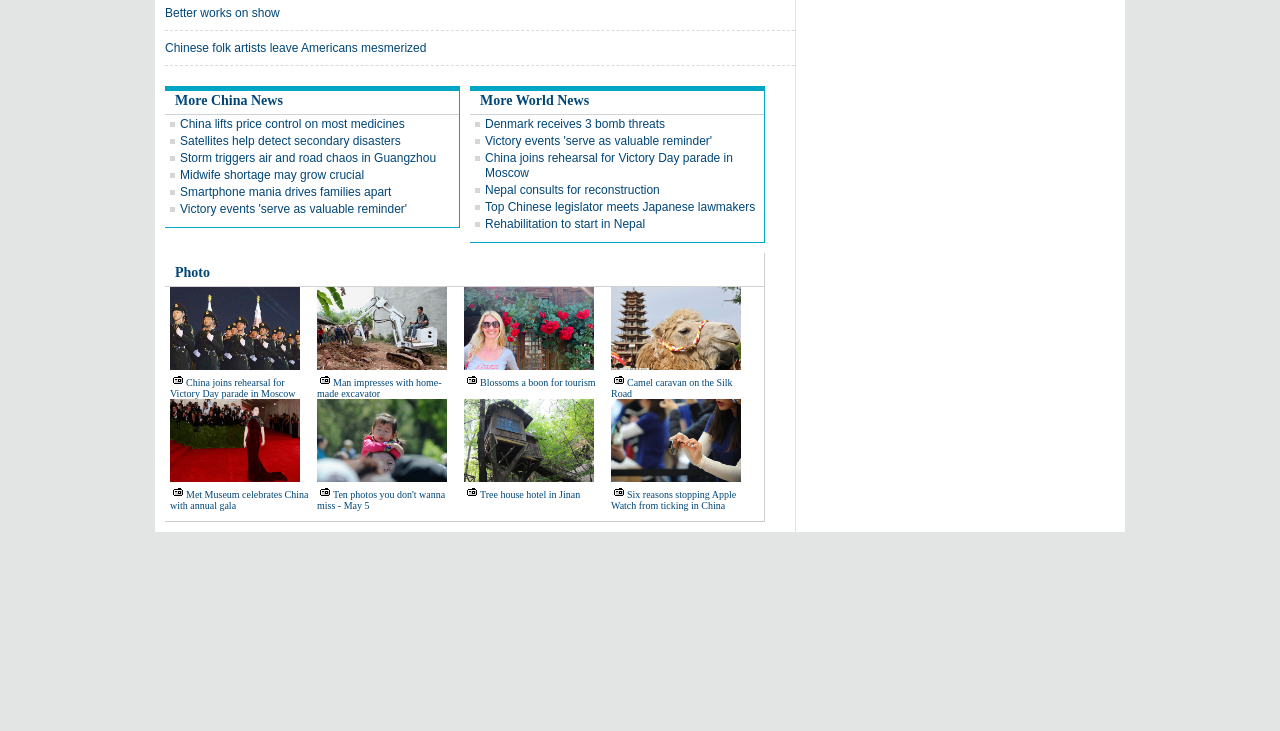What is the topic of the second DescriptionList?
Refer to the image and answer the question using a single word or phrase.

World News